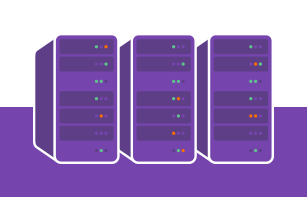What do the colored LED indicators suggest?
Answer the question in as much detail as possible.

The caption states that each server tower displays various colored LED indicators, which suggest active status or connectivity, implying that the servers are operational and connected to a network.